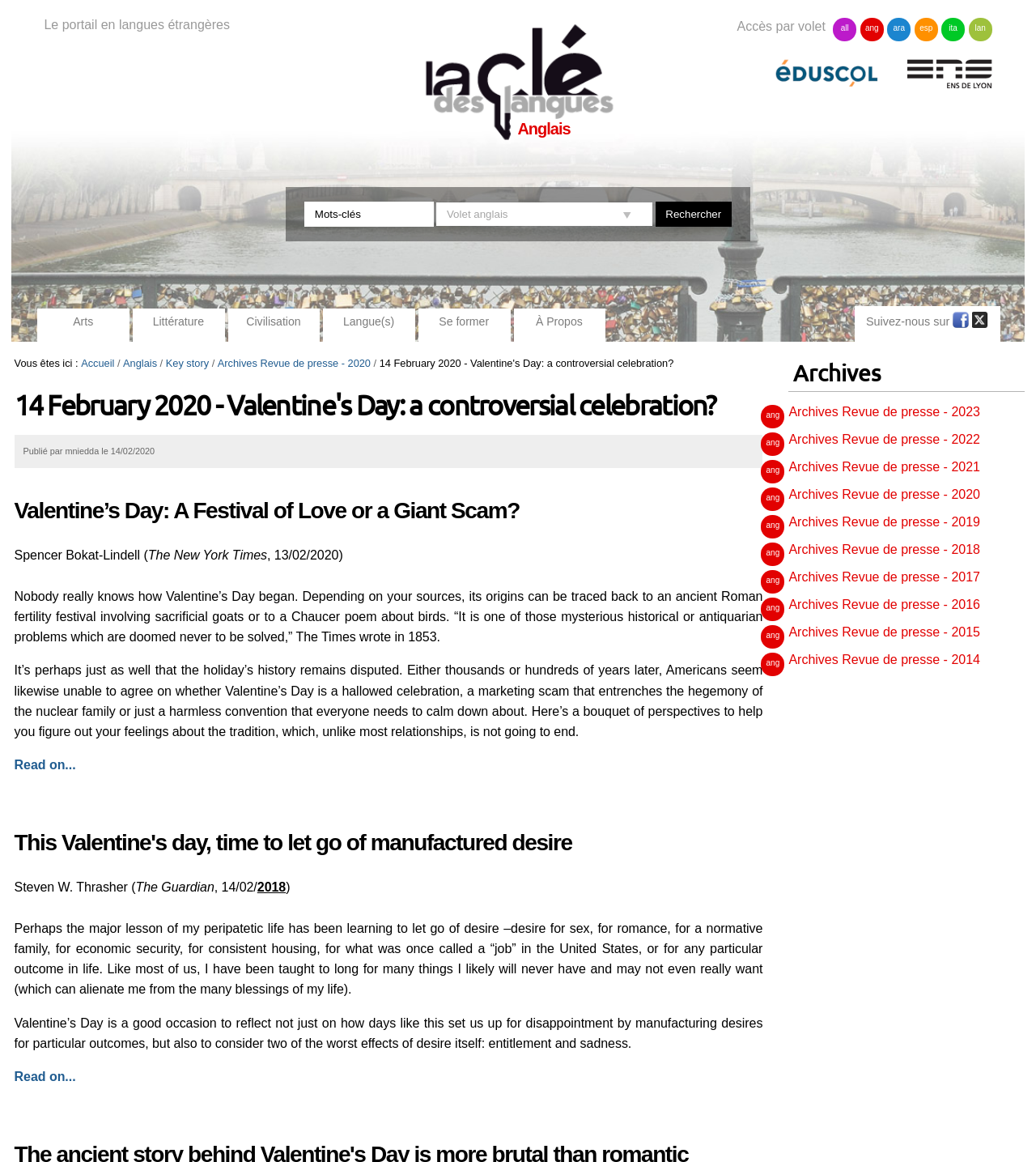Please find the bounding box coordinates (top-left x, top-left y, bottom-right x, bottom-right y) in the screenshot for the UI element described as follows: Archives

None